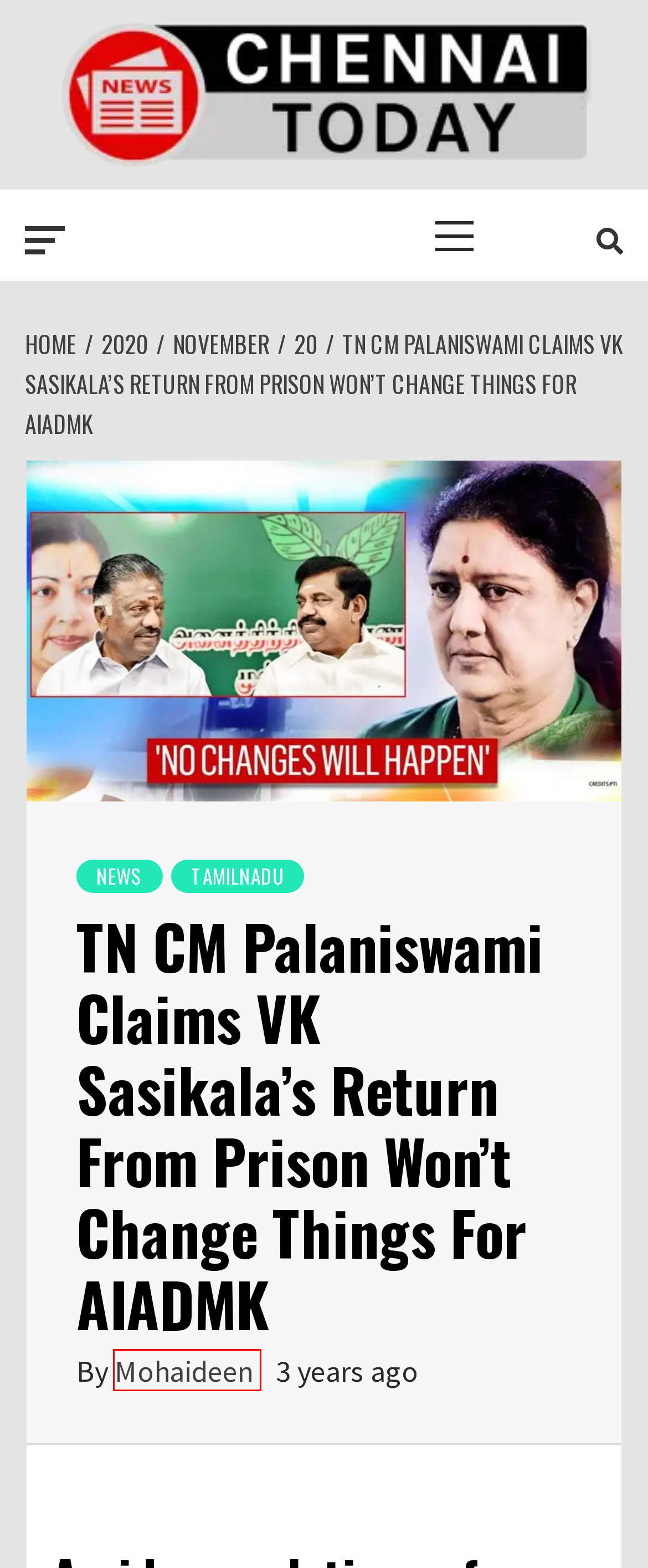Observe the webpage screenshot and focus on the red bounding box surrounding a UI element. Choose the most appropriate webpage description that corresponds to the new webpage after clicking the element in the bounding box. Here are the candidates:
A. 2020 - Chennai Today
B. Tamilnadu Archives - Chennai Today
C. News Archives - Chennai Today
D. 20th November 2020 - Chennai Today
E. Ukraine Archives - Chennai Today
F. Chennai Today - Local News Channel of Chennai
G. November 2020 - Chennai Today
H. Mohaideen, Author at Chennai Today

H